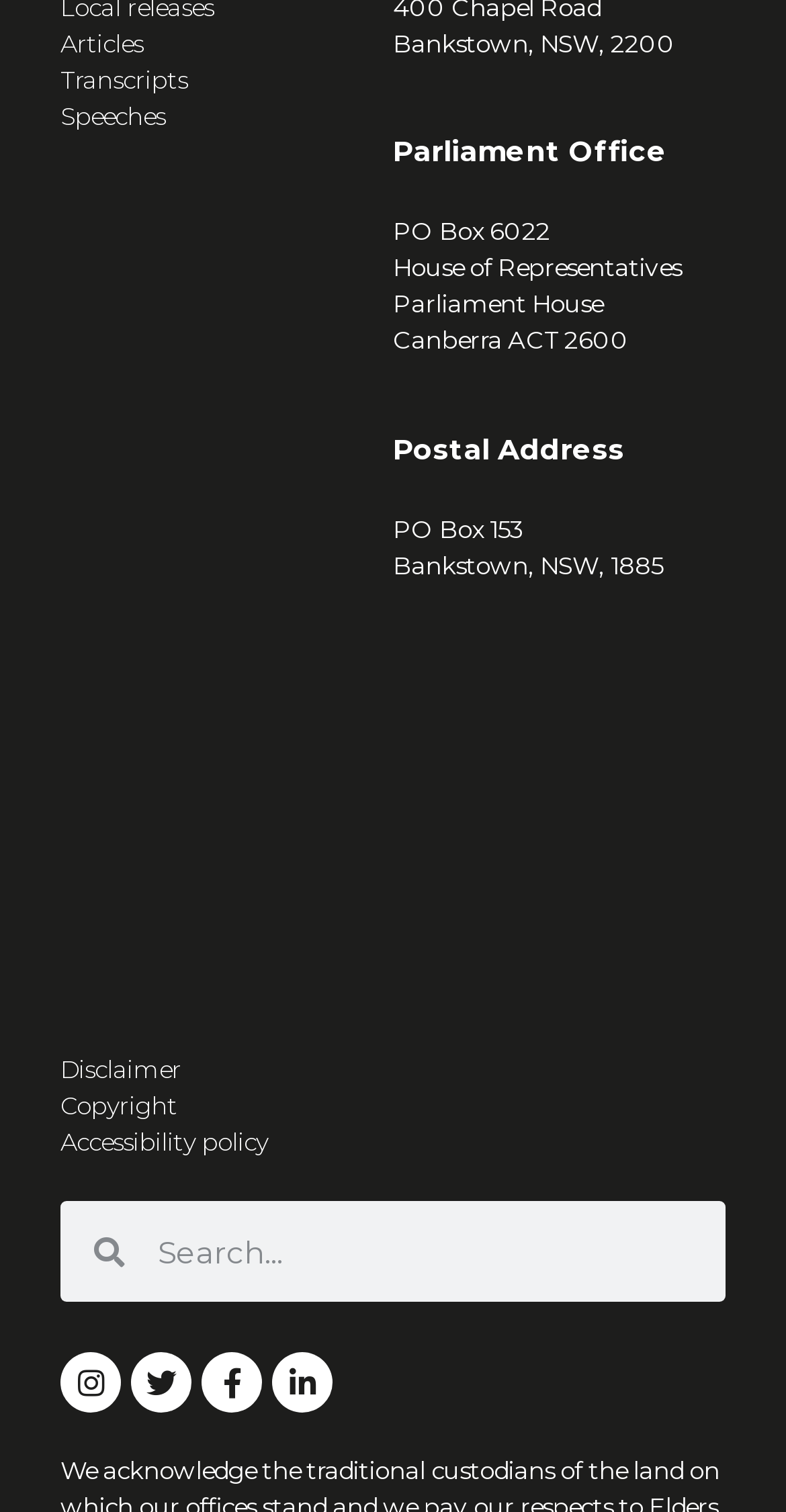How many social media links are there?
Can you offer a detailed and complete answer to this question?

I counted the number of social media links at the bottom of the webpage, which are Instagram, Twitter, Facebook, and Linkedin, so there are 4 social media links.